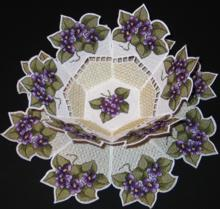What material is the doily made of?
Based on the screenshot, respond with a single word or phrase.

Lace